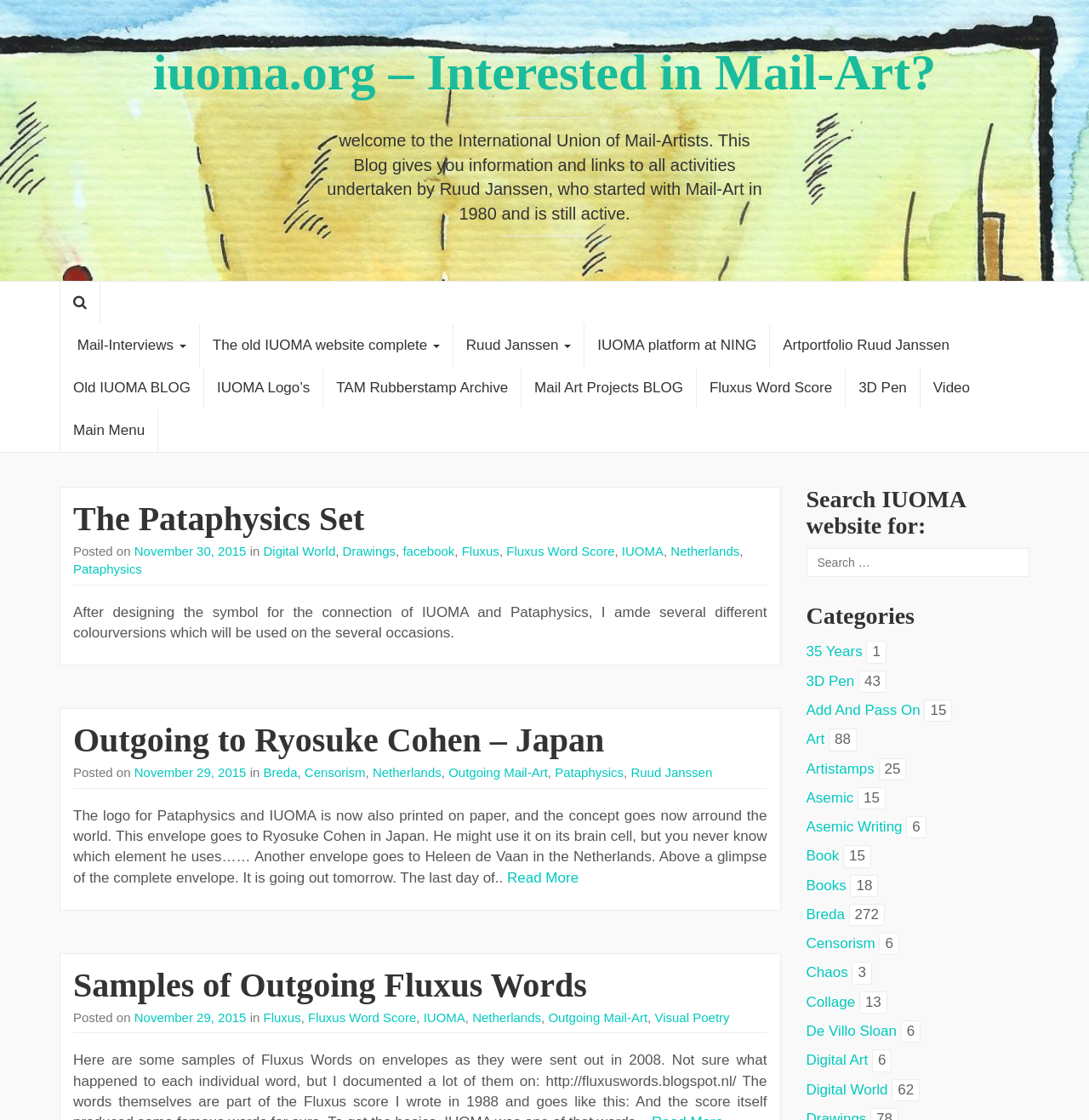Based on the element description Fluxus Word Score, identify the bounding box of the UI element in the given webpage screenshot. The coordinates should be in the format (top-left x, top-left y, bottom-right x, bottom-right y) and must be between 0 and 1.

[0.64, 0.328, 0.776, 0.366]